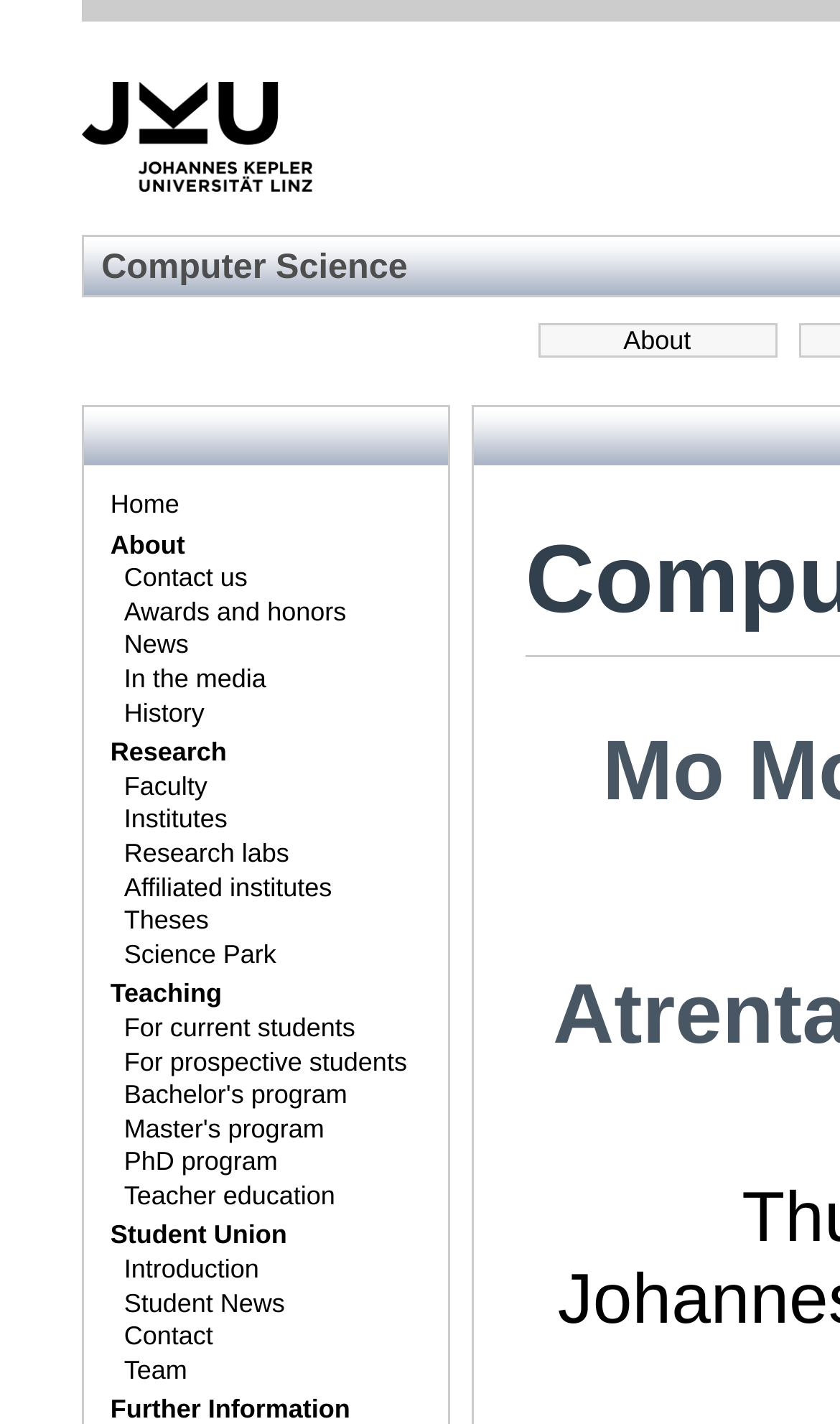Answer the following query concisely with a single word or phrase:
What is the last link in the navigation menu?

Team